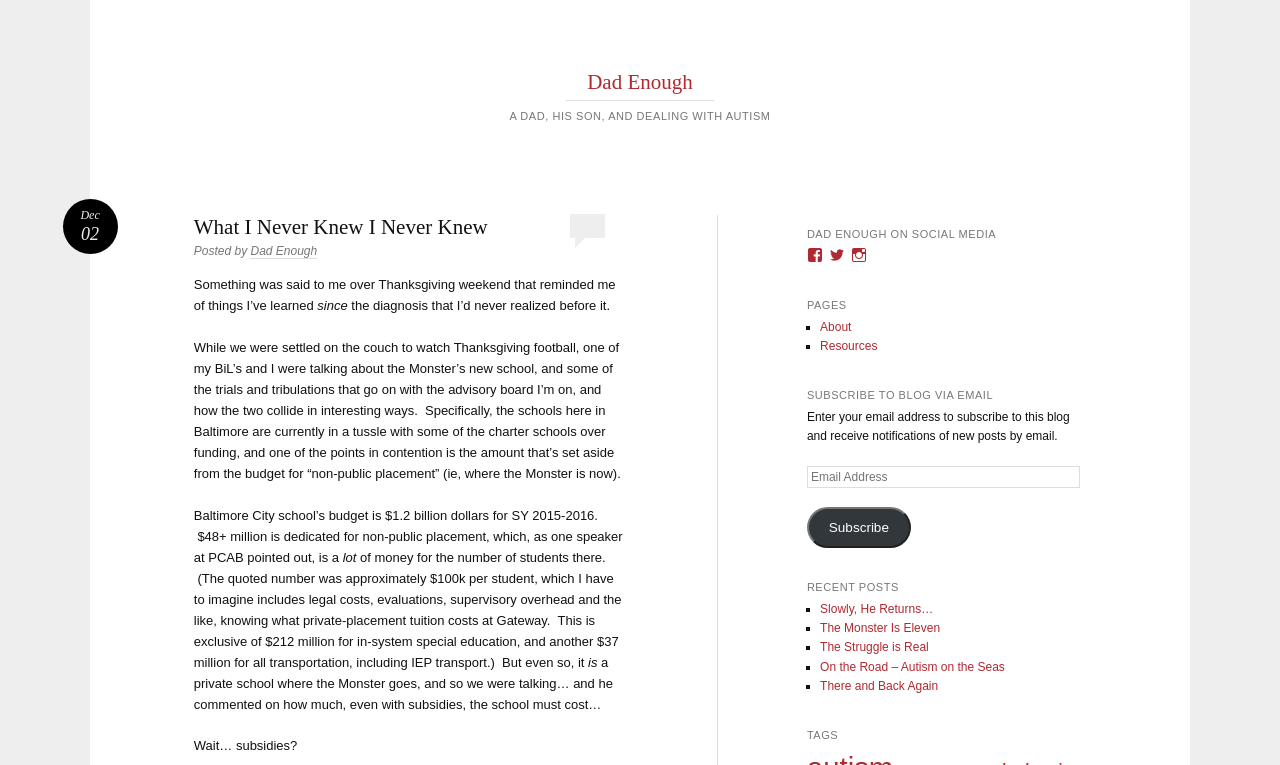Please find the bounding box coordinates of the element's region to be clicked to carry out this instruction: "Read the recent post 'Slowly, He Returns…'".

[0.641, 0.787, 0.729, 0.805]